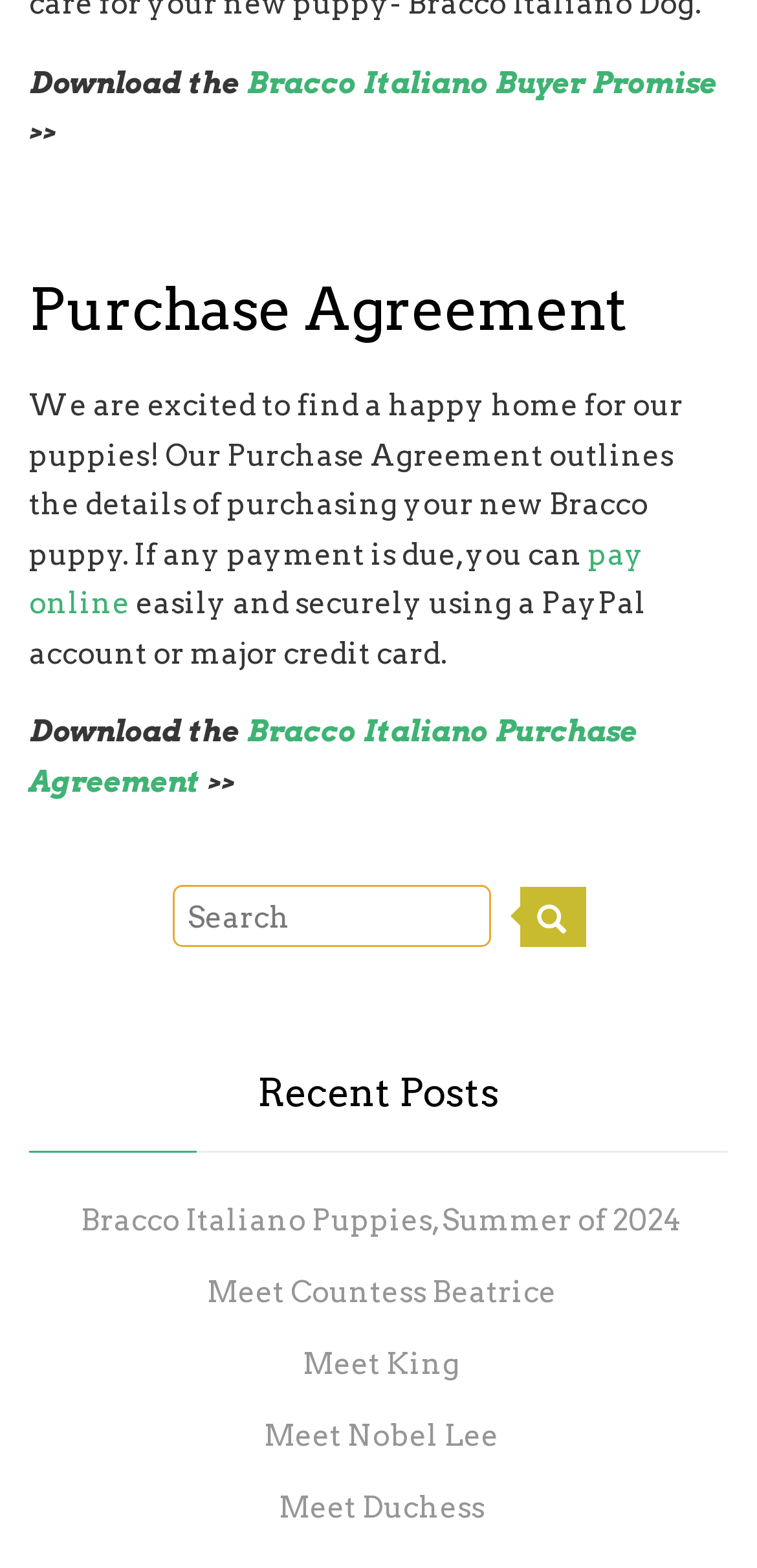How can I pay for my puppy?
Using the image as a reference, answer with just one word or a short phrase.

Pay online